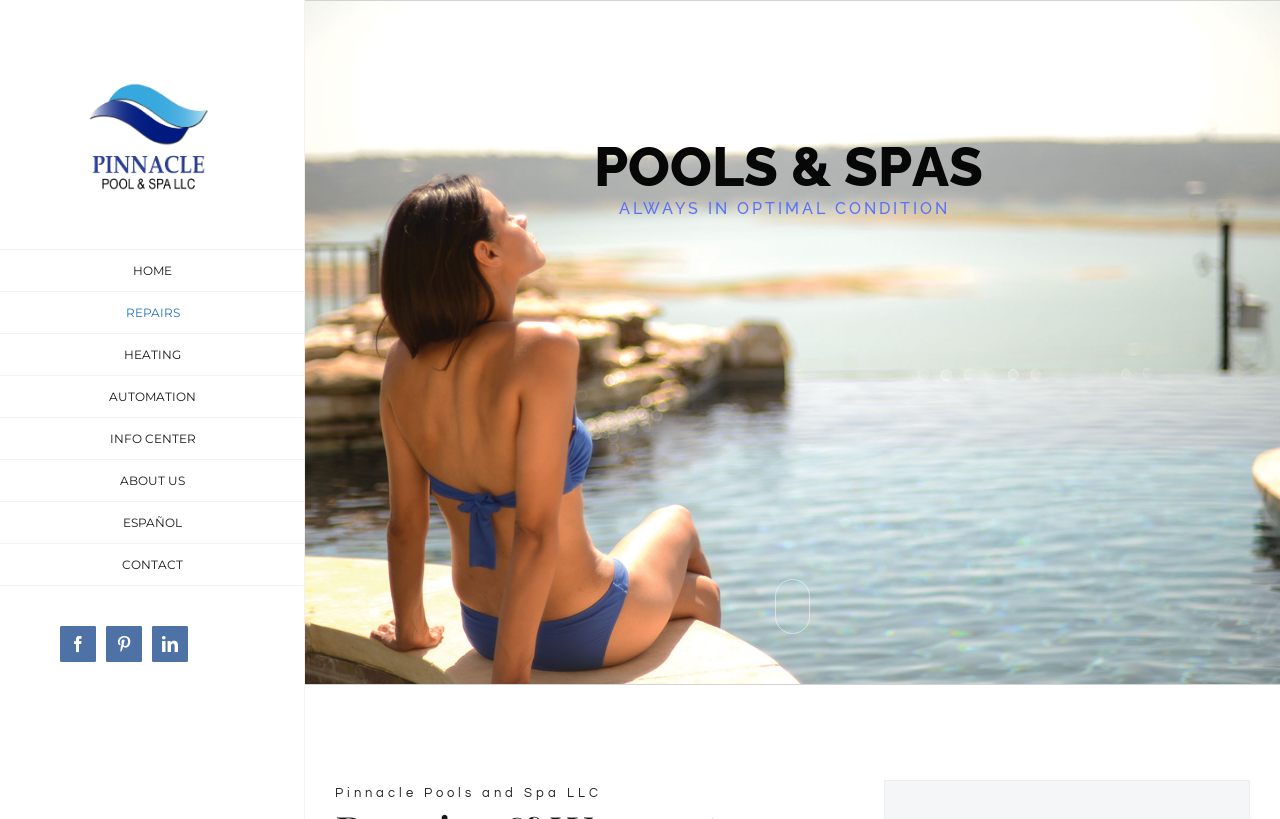Find and indicate the bounding box coordinates of the region you should select to follow the given instruction: "Click on the 'Camping Tips' link".

None